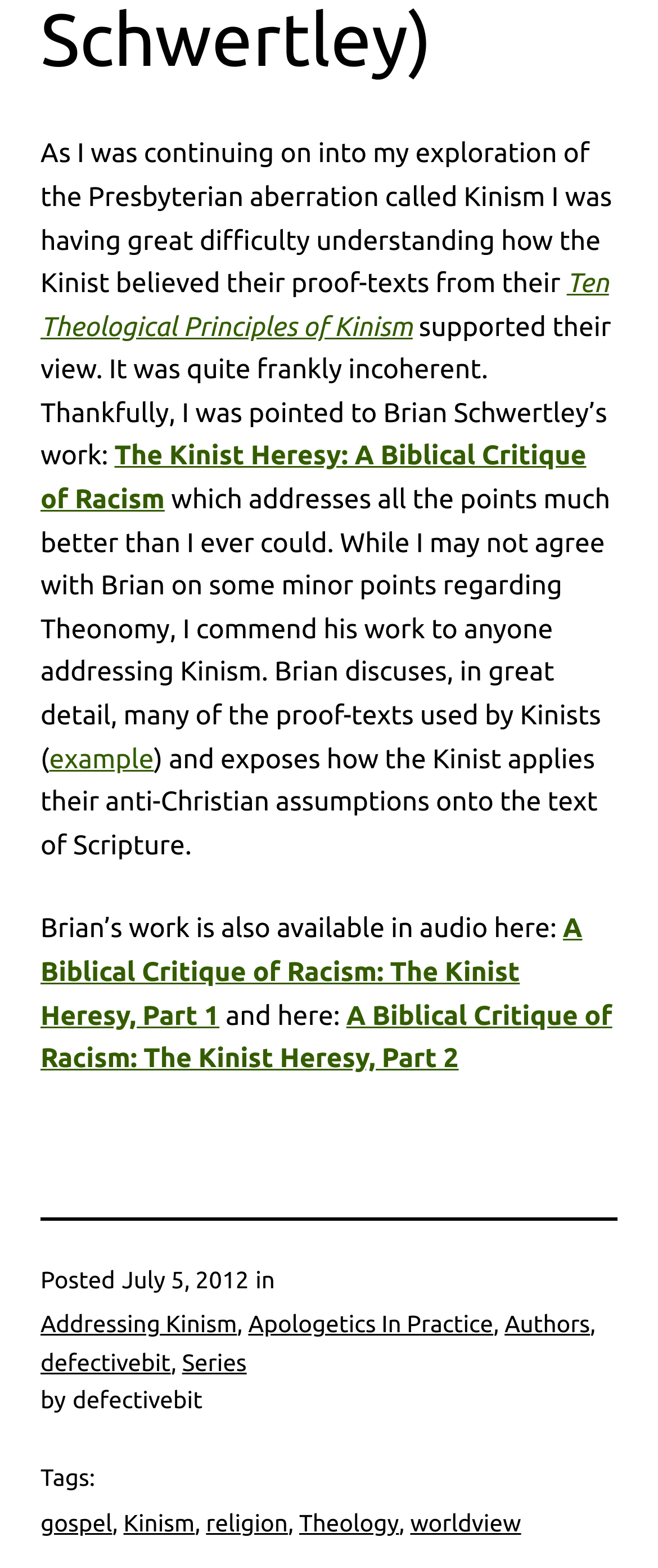Determine the bounding box for the UI element as described: "Authors". The coordinates should be represented as four float numbers between 0 and 1, formatted as [left, top, right, bottom].

[0.767, 0.836, 0.897, 0.853]